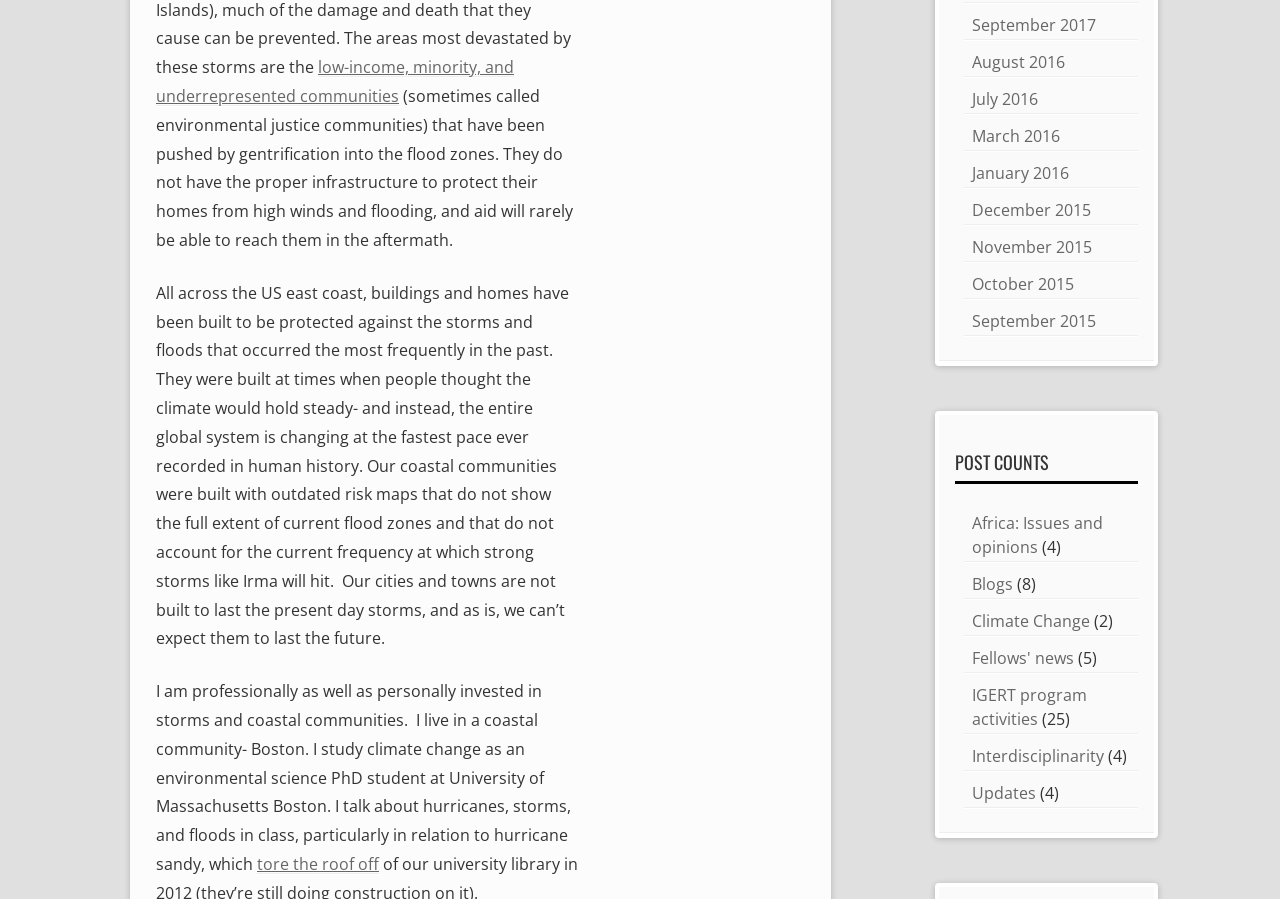How many posts are categorized under 'IGERT program activities'?
Answer the question in a detailed and comprehensive manner.

The webpage lists various categories with their corresponding post counts, and under the category 'IGERT program activities', there are 25 posts.